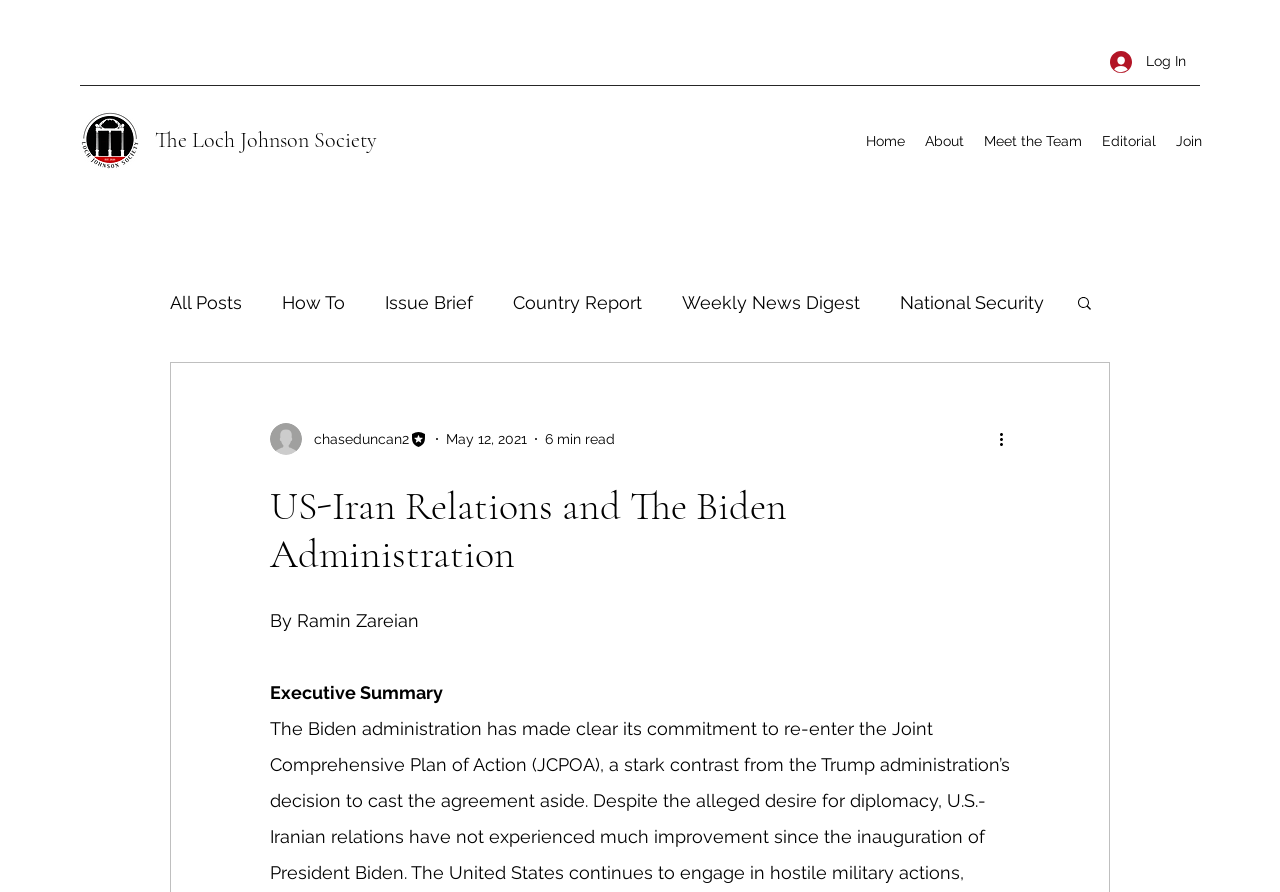What is the purpose of the button on the top right?
Please look at the screenshot and answer in one word or a short phrase.

Log In